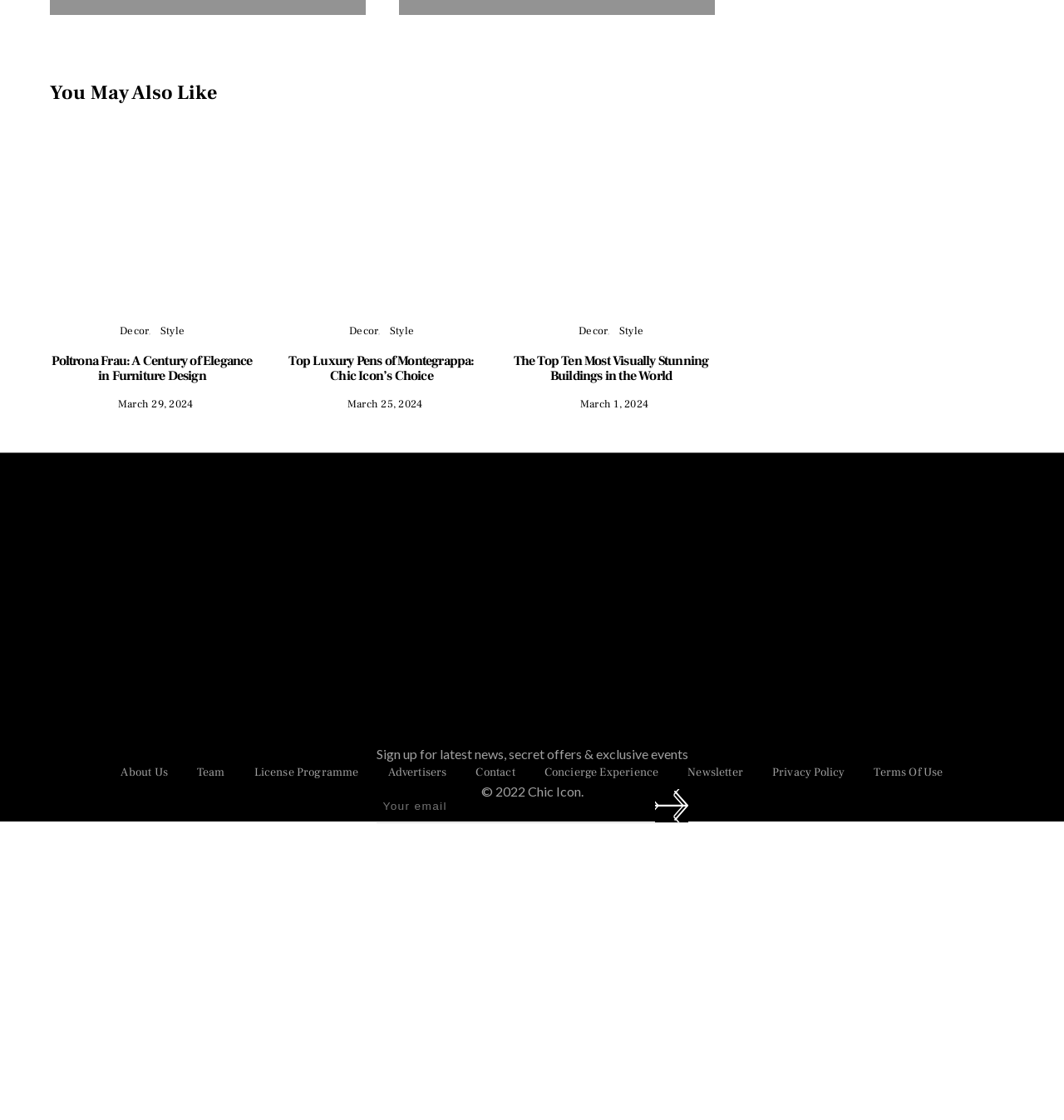Specify the bounding box coordinates for the region that must be clicked to perform the given instruction: "Call (888) 488-1391".

None